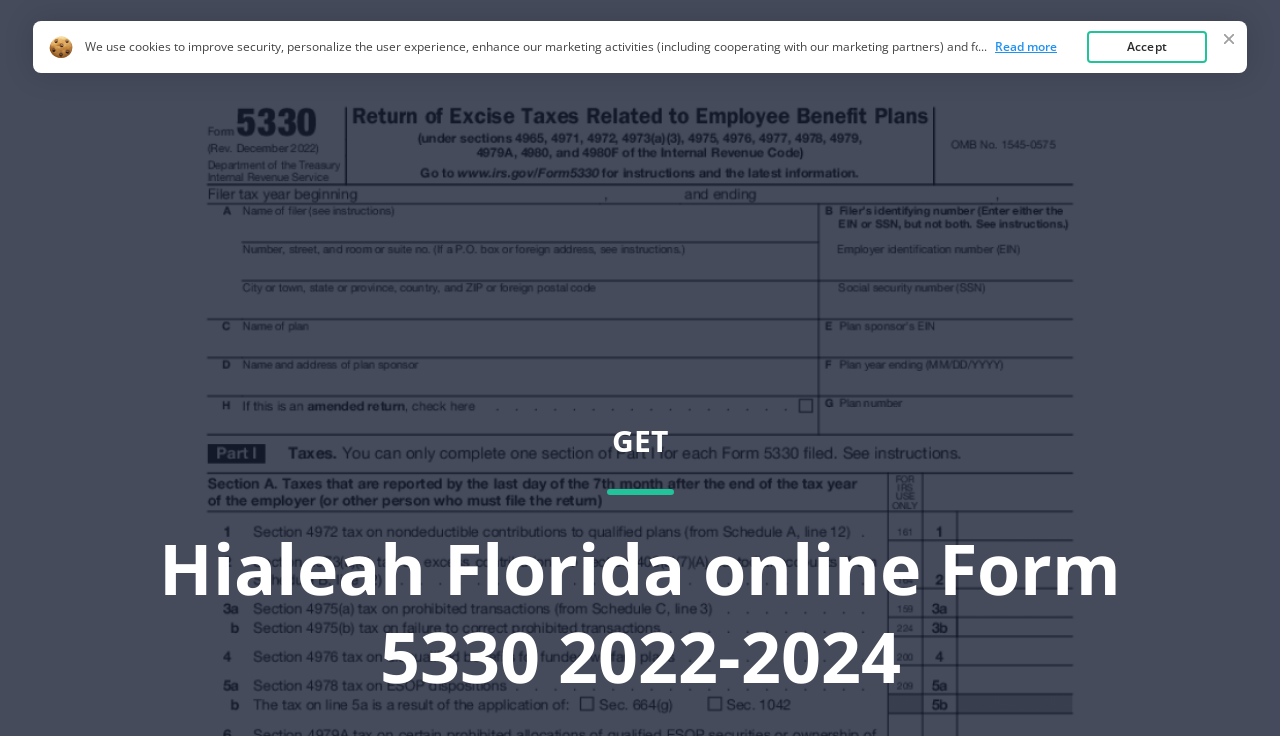What is the action to be taken with the form?
Answer briefly with a single word or phrase based on the image.

Send to IRS